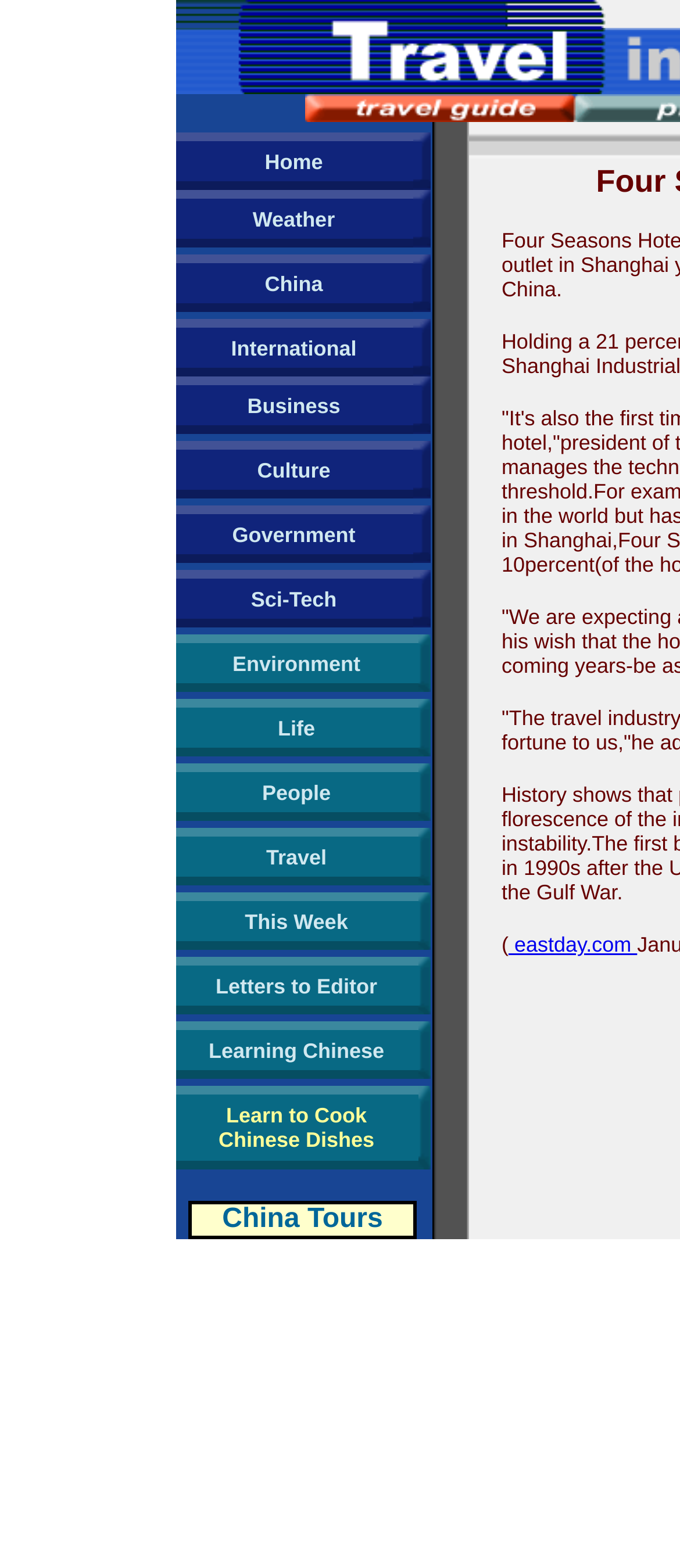Determine the bounding box for the UI element described here: "China Tours".

[0.327, 0.77, 0.563, 0.786]